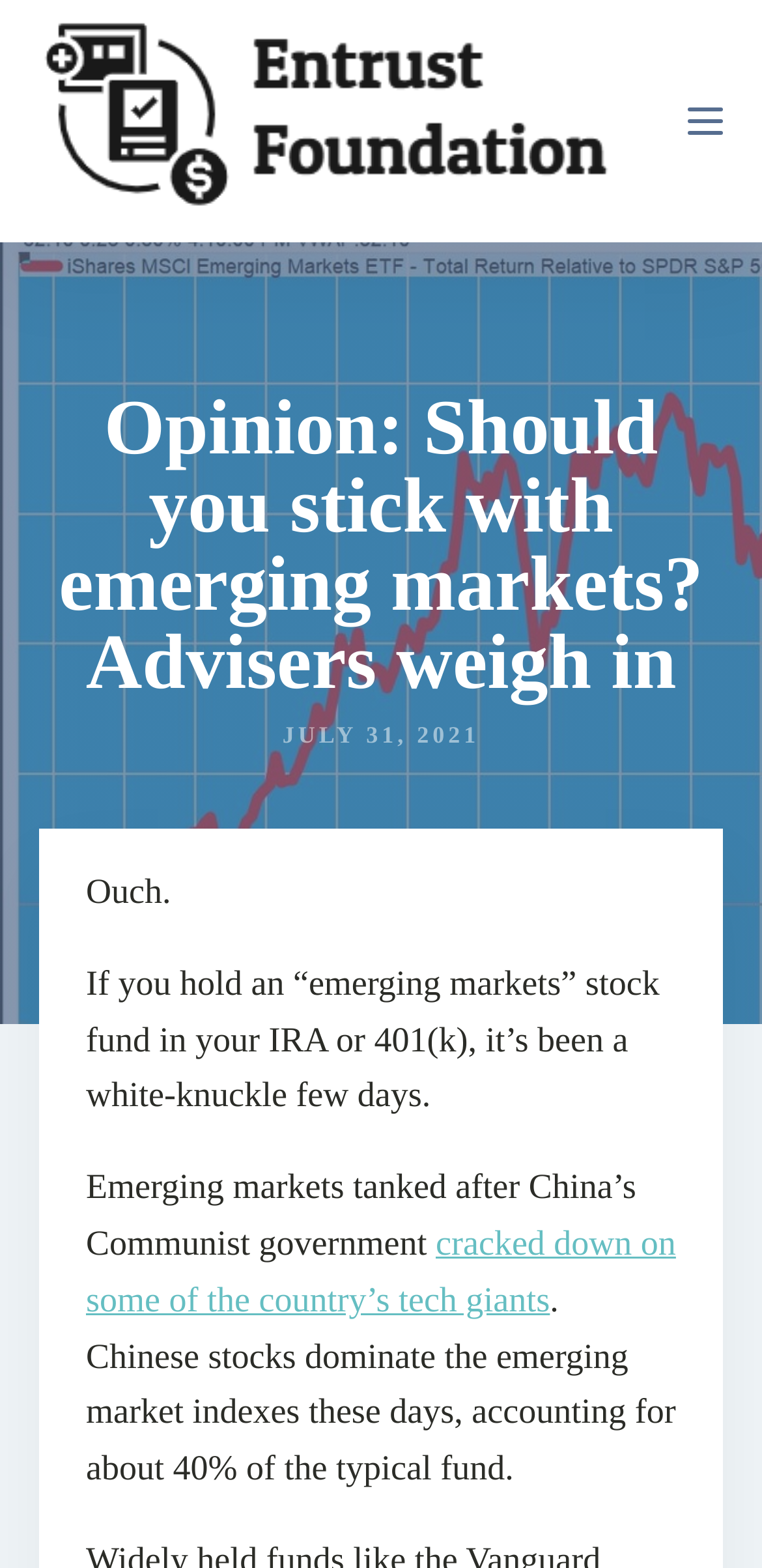Please give a succinct answer to the question in one word or phrase:
What percentage of the typical fund do Chinese stocks account for?

about 40%